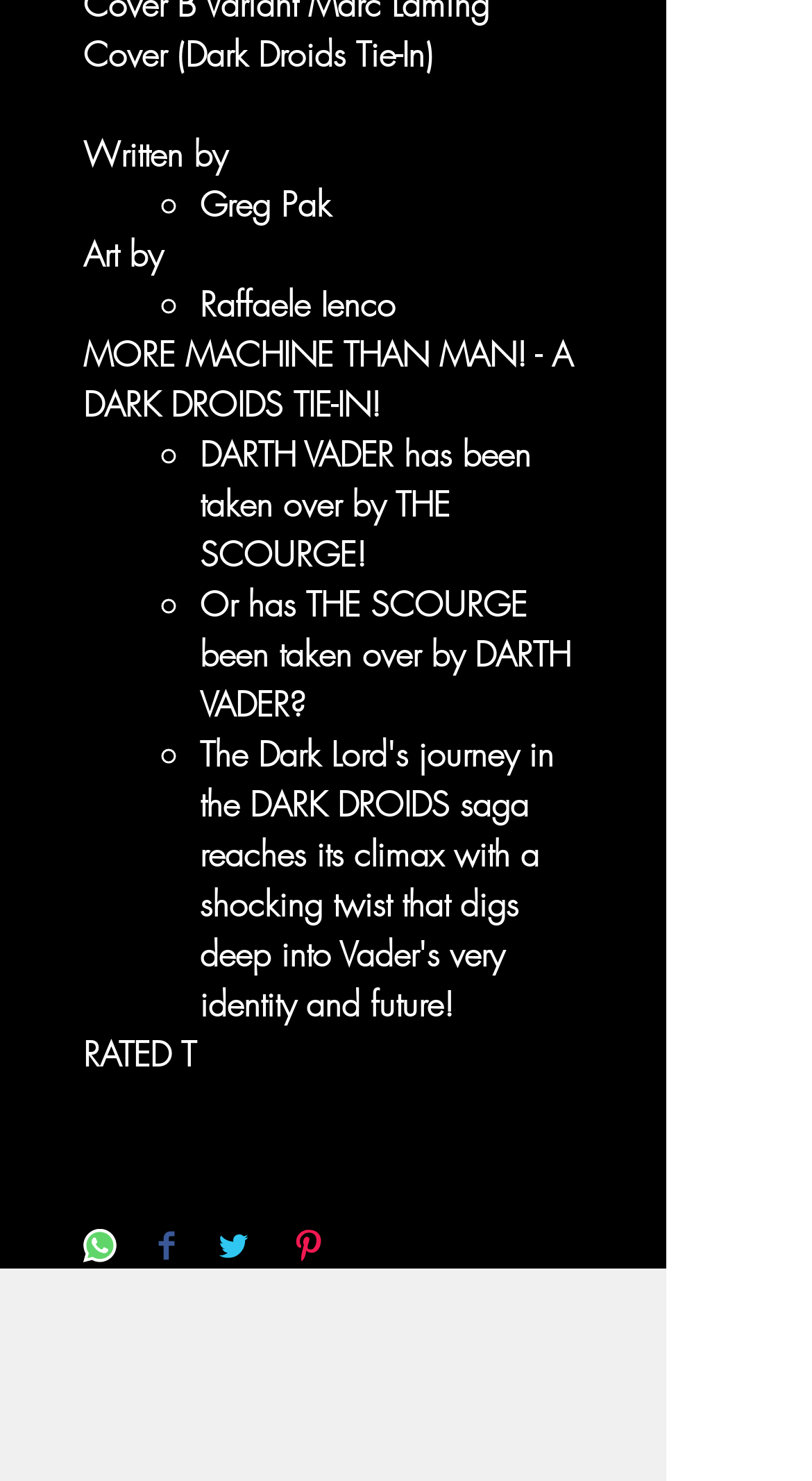What is the title of the comic?
Provide a short answer using one word or a brief phrase based on the image.

MORE MACHINE THAN MAN!